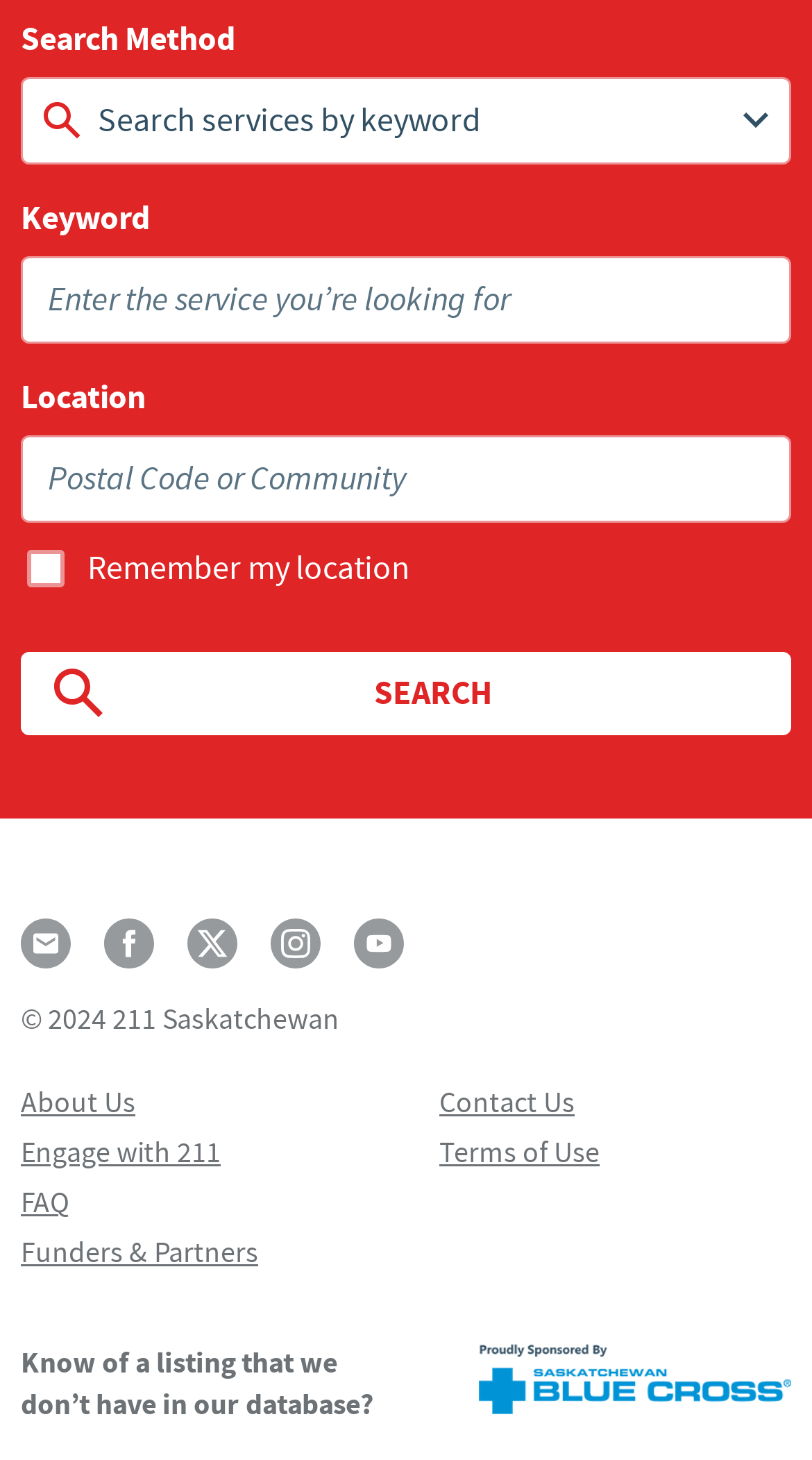Determine the bounding box coordinates of the UI element described below. Use the format (top-left x, top-left y, bottom-right x, bottom-right y) with floating point numbers between 0 and 1: Contact Us

[0.541, 0.742, 0.708, 0.768]